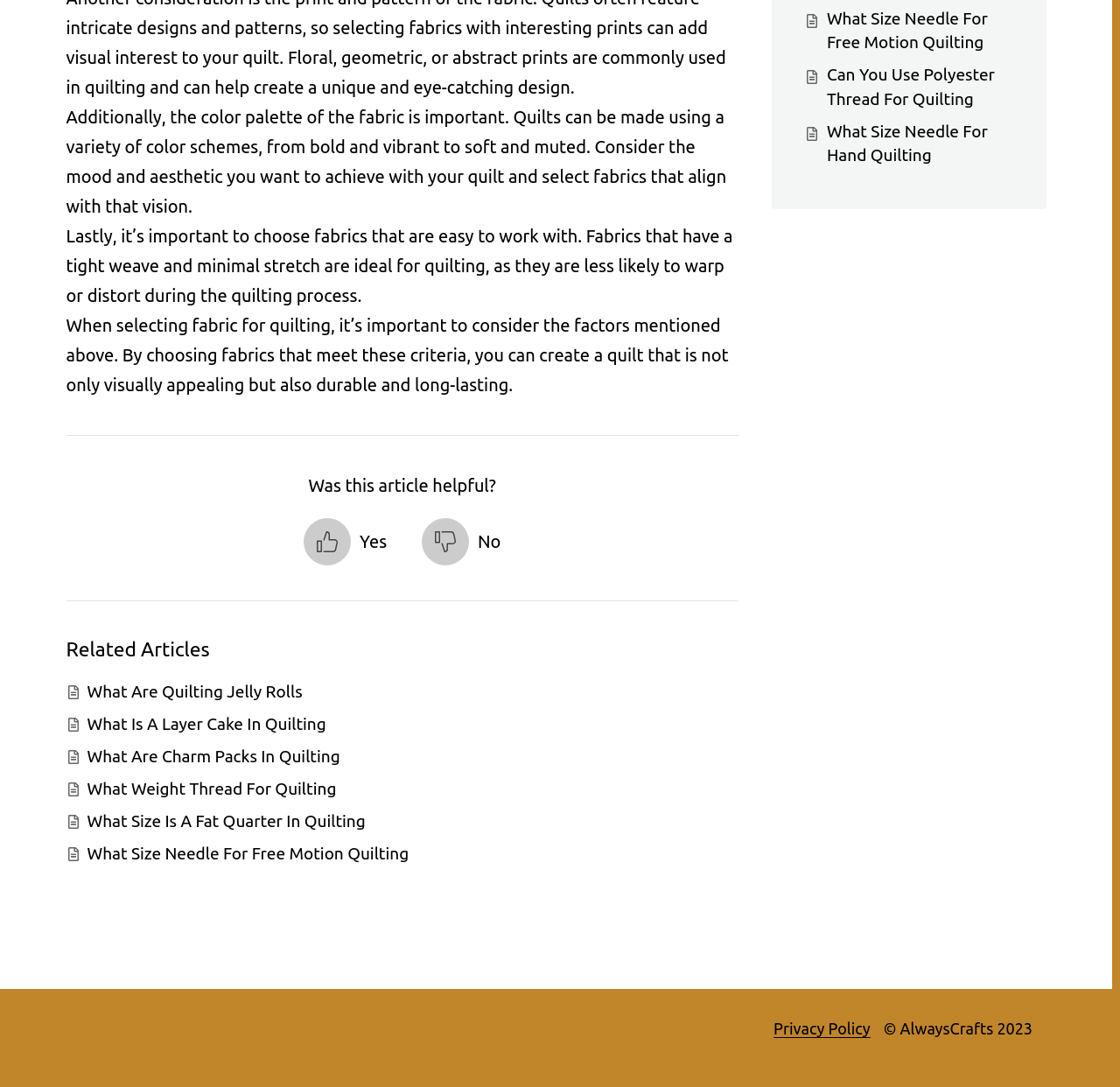Extract the bounding box coordinates for the described element: "July 2023". The coordinates should be represented as four float numbers between 0 and 1: [left, top, right, bottom].

None